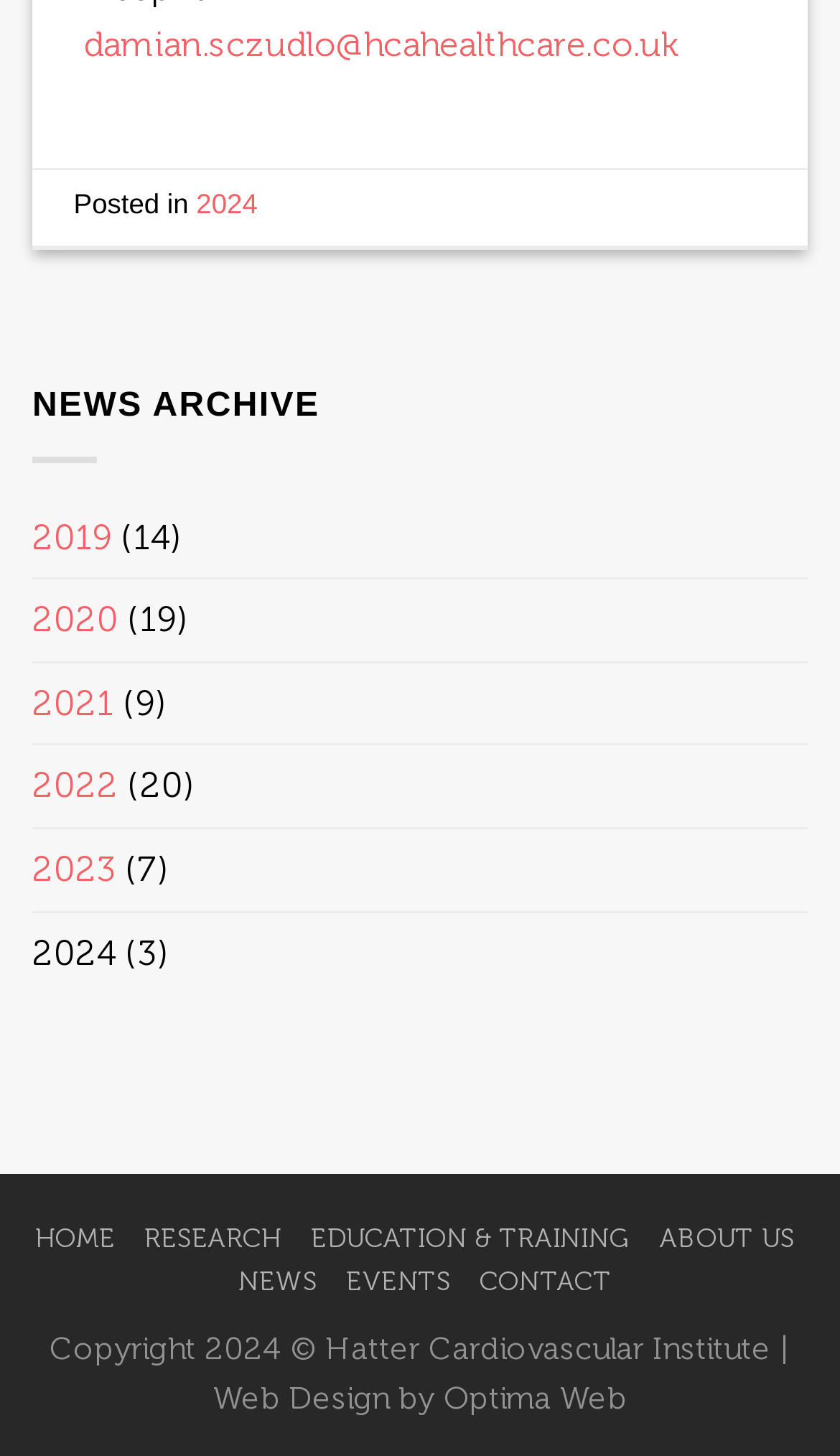Who designed the website?
Refer to the image and respond with a one-word or short-phrase answer.

Optima Web